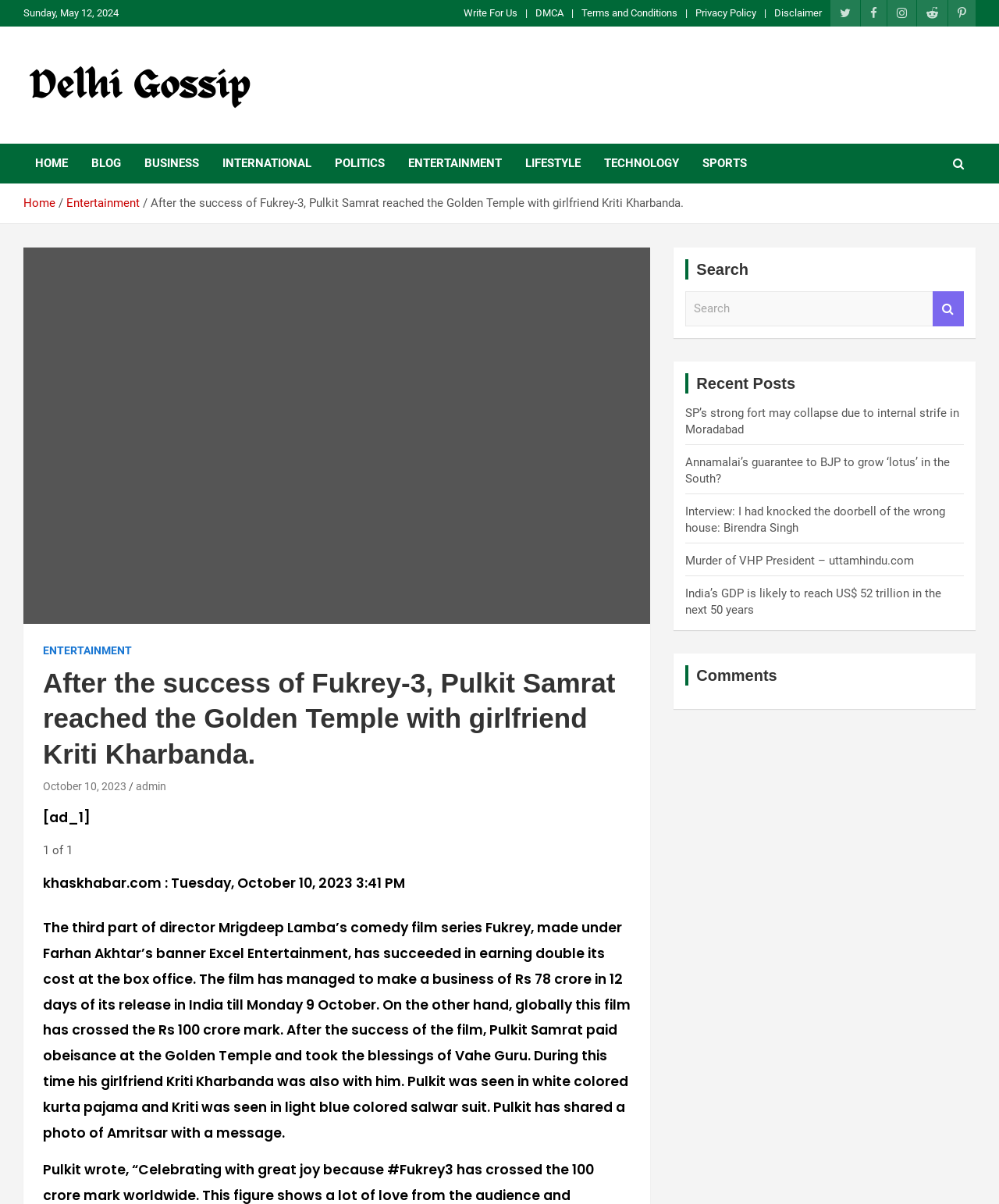Identify the bounding box coordinates for the region to click in order to carry out this instruction: "Visit the 'Entertainment' section". Provide the coordinates using four float numbers between 0 and 1, formatted as [left, top, right, bottom].

[0.397, 0.119, 0.514, 0.153]